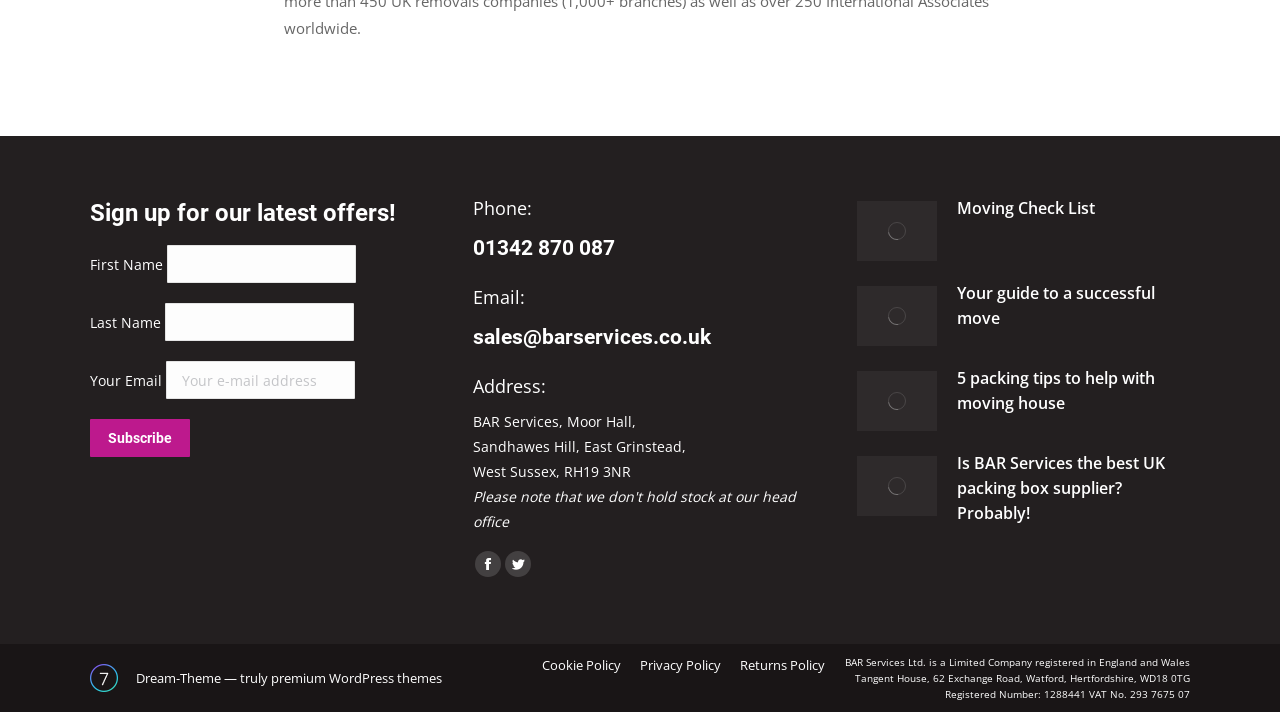What is the company's email address?
Kindly offer a comprehensive and detailed response to the question.

I found the email address by looking at the 'Email:' section on the webpage, which is located on the right side of the page. The email address is displayed as a heading and is also a link.